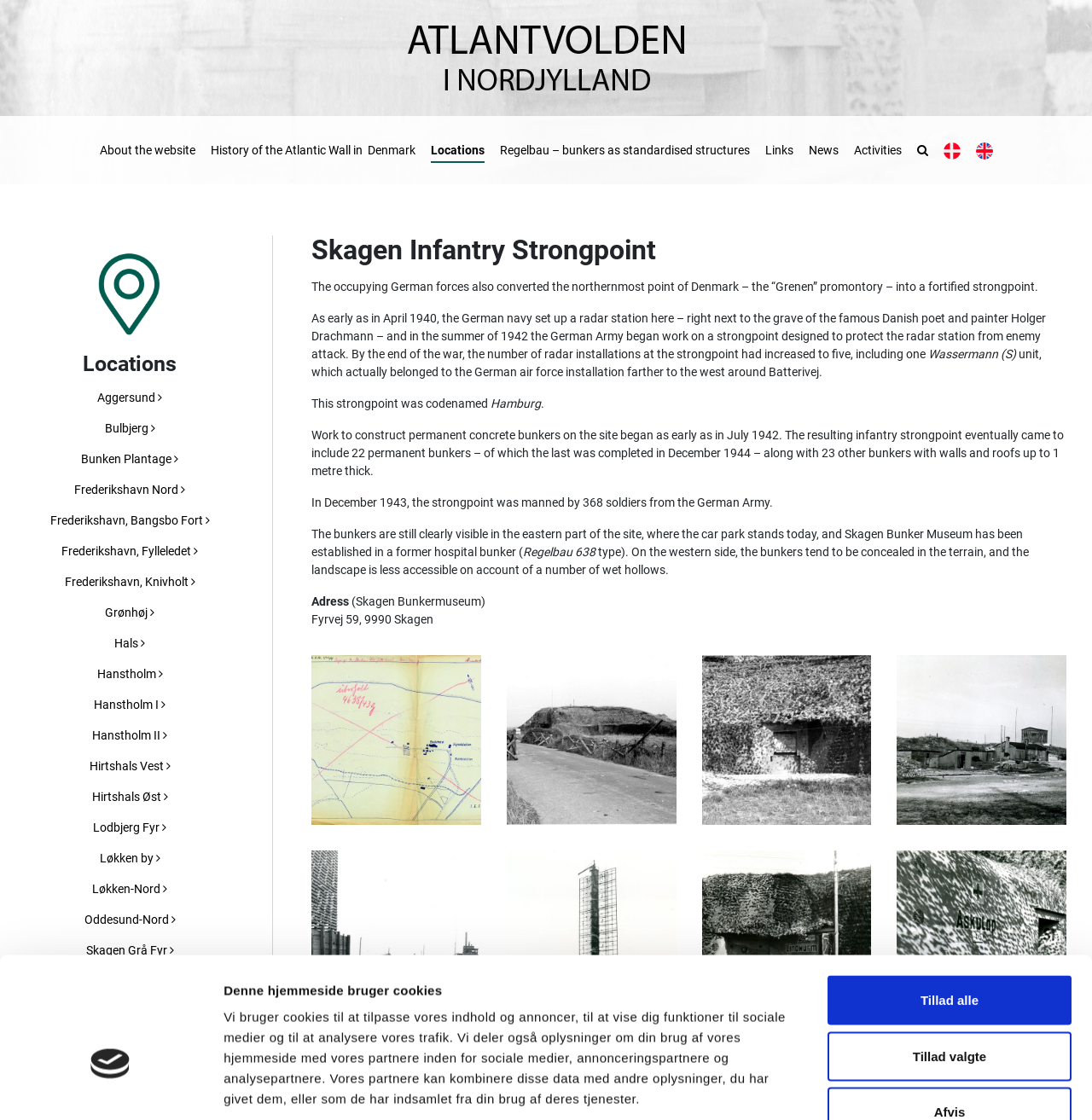Provide an in-depth caption for the contents of the webpage.

The webpage is about Skagens Gren, a location in Denmark, and it appears to be a historical site related to the Atlantic Wall. 

At the top of the page, there is a logo and a link to open the website in a new window. Below that, there is a dialog box about cookies, which includes a description of how the website uses cookies and options to consent to their use. 

On the left side of the page, there is a menu with links to different sections of the website, including "About the website", "History of the Atlantic Wall in Denmark", "Locations", and others. 

The main content of the page is about the Skagen Infantry Strongpoint, which was a fortified strongpoint built by the German army during World War II. The text describes the history of the strongpoint, including its construction and the number of soldiers who manned it. There are also details about the bunkers and their current state. 

On the right side of the page, there is a list of locations, each with a link and an icon. These locations appear to be related to the Atlantic Wall and are located in Denmark. 

At the bottom of the page, there is a section with an address and a link to a museum, likely the Skagen Bunker Museum.